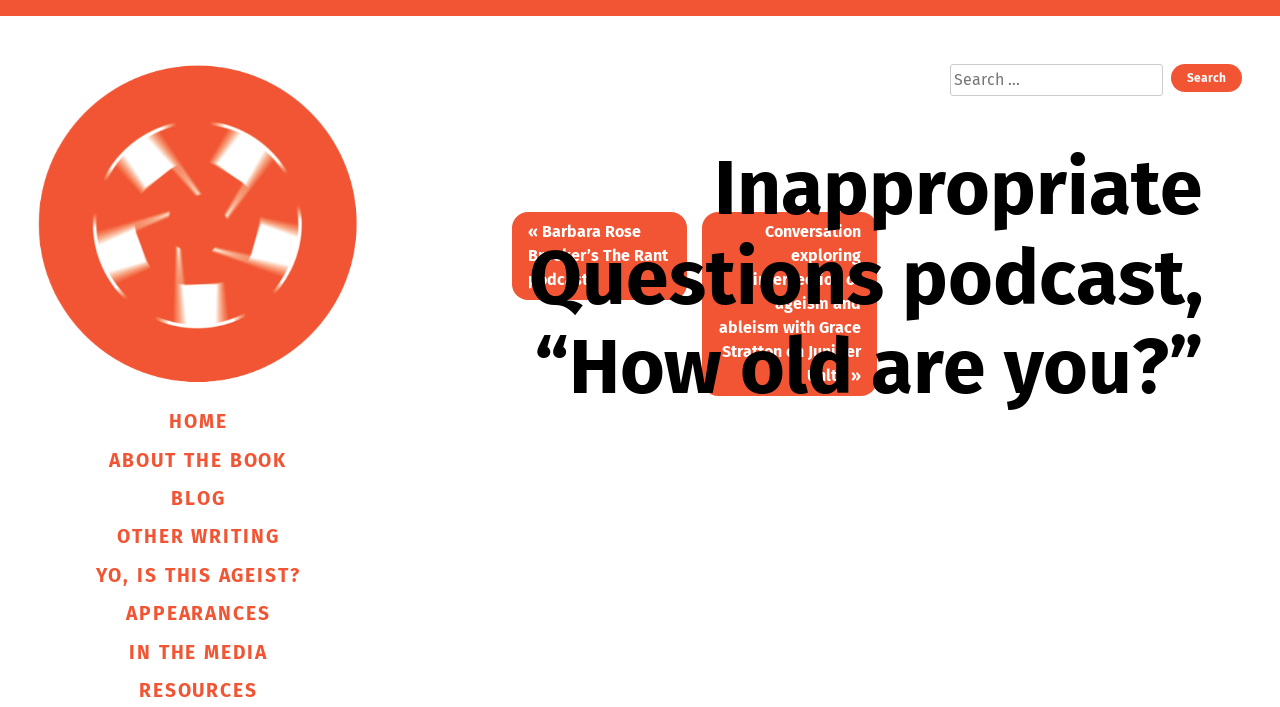Find the bounding box coordinates of the element to click in order to complete the given instruction: "Read the blog."

[0.03, 0.679, 0.28, 0.733]